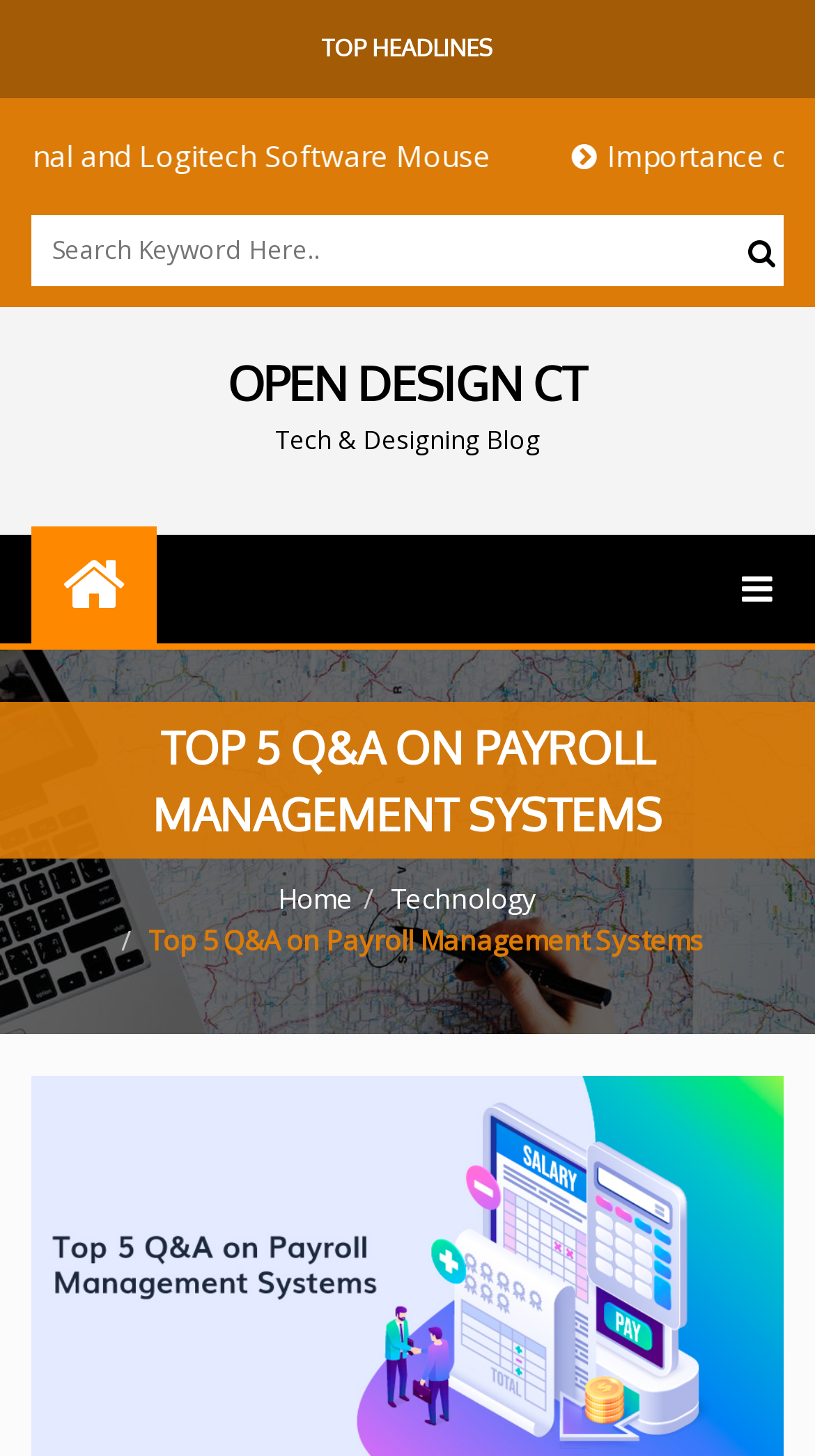Give a one-word or short-phrase answer to the following question: 
What is the purpose of the textbox?

Search